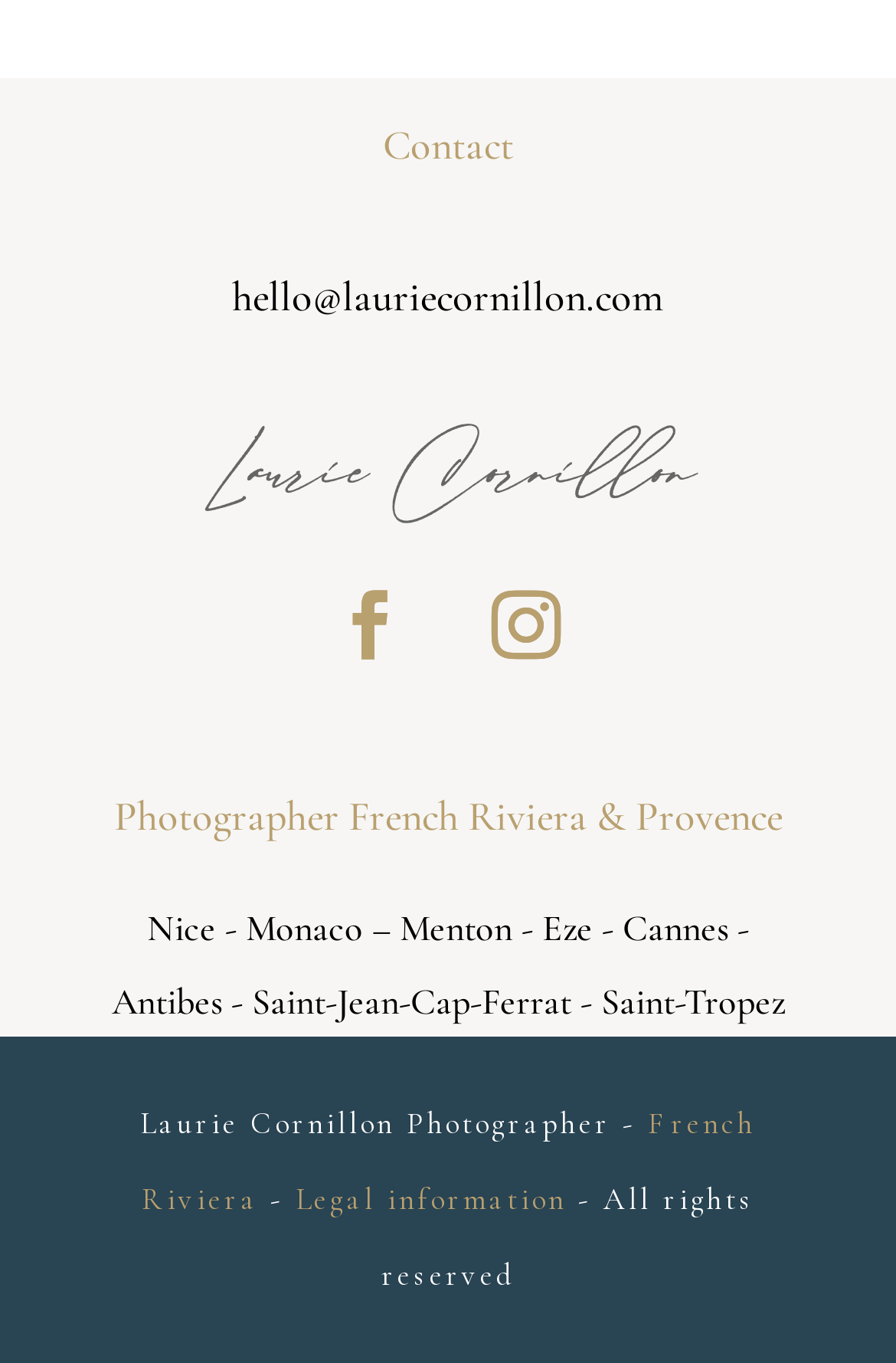Please identify the bounding box coordinates of where to click in order to follow the instruction: "Contact Laurie Cornillon".

[0.259, 0.2, 0.741, 0.237]